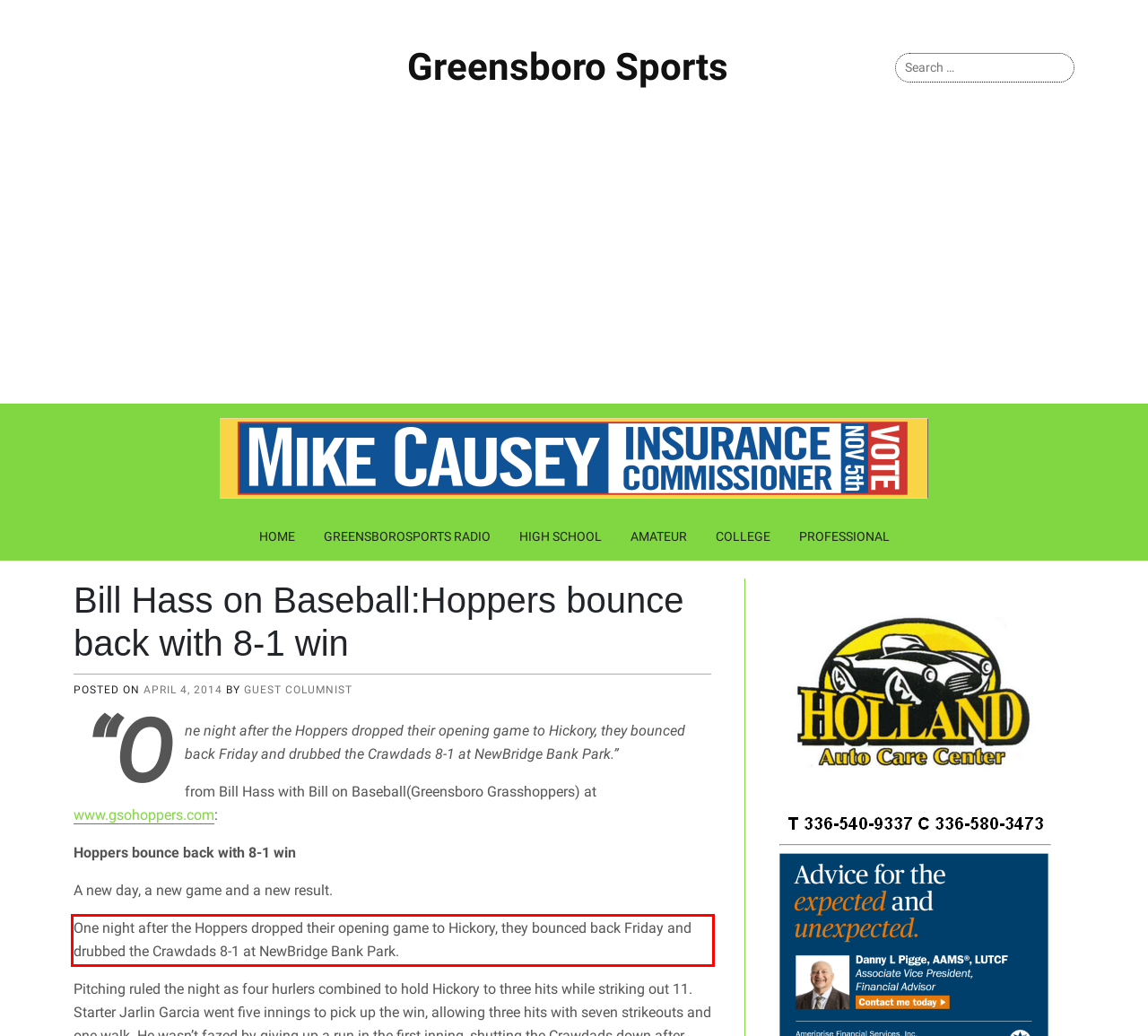Within the screenshot of the webpage, there is a red rectangle. Please recognize and generate the text content inside this red bounding box.

One night after the Hoppers dropped their opening game to Hickory, they bounced back Friday and drubbed the Crawdads 8-1 at NewBridge Bank Park.